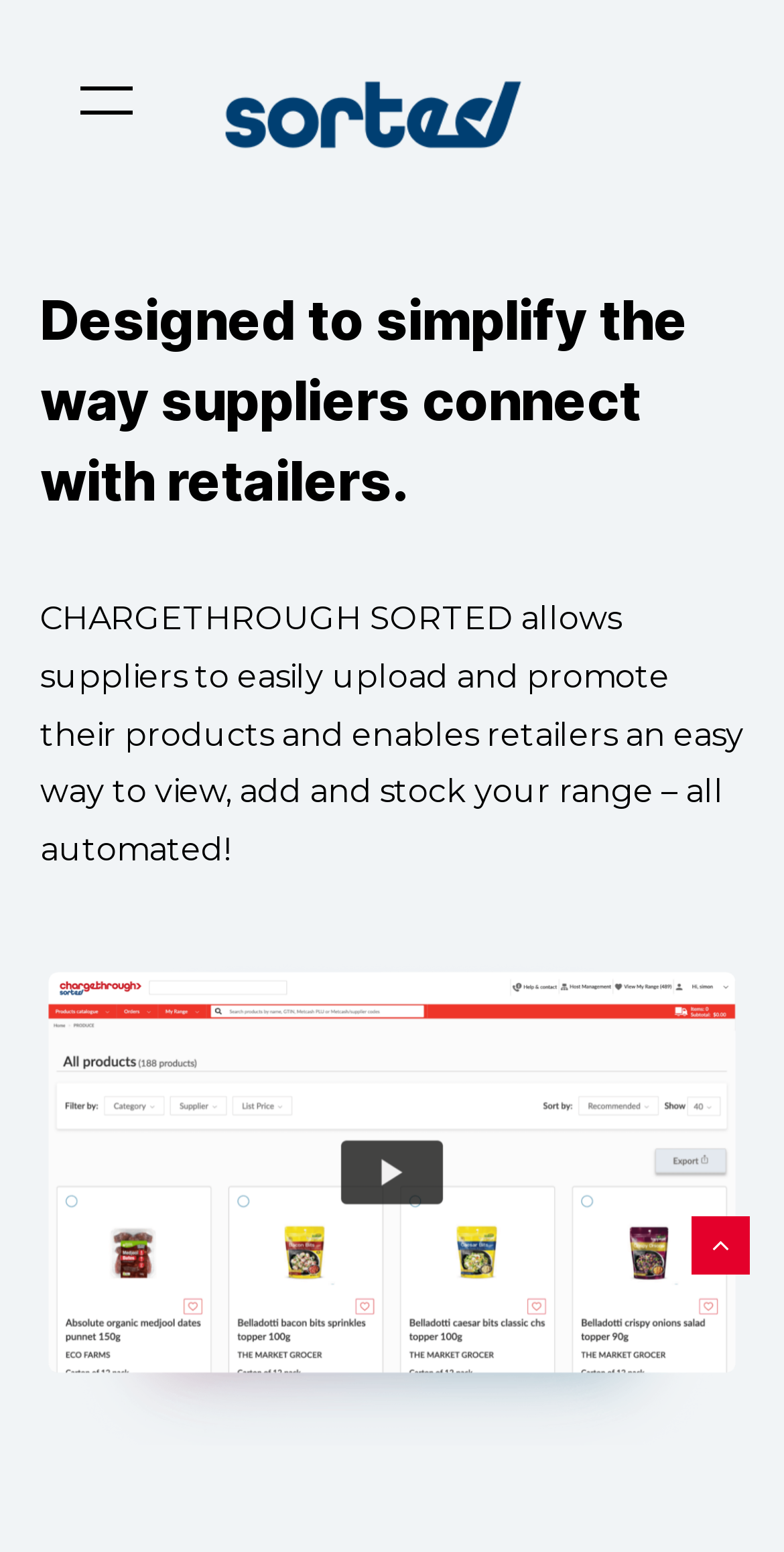What can be done with the search function?
Please provide an in-depth and detailed response to the question.

The search function is likely used to search for products, as indicated by the static text 'Hit enter to search or ESC to close' next to the search textbox.